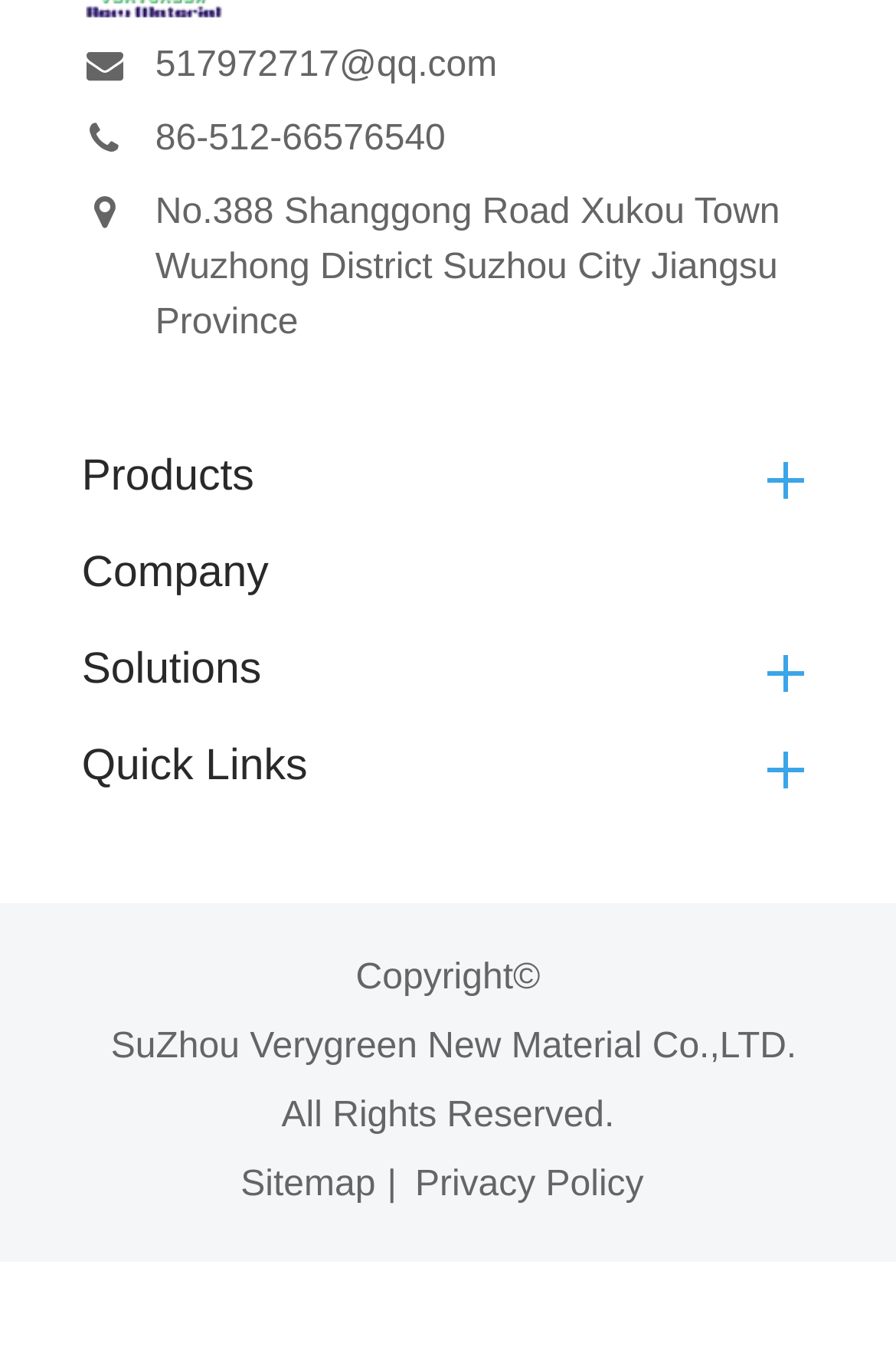Given the content of the image, can you provide a detailed answer to the question?
What is the company's phone number?

The company's phone number is displayed on the webpage, which is '86-512-66576540'. It is located near the top of the webpage, below the email address.